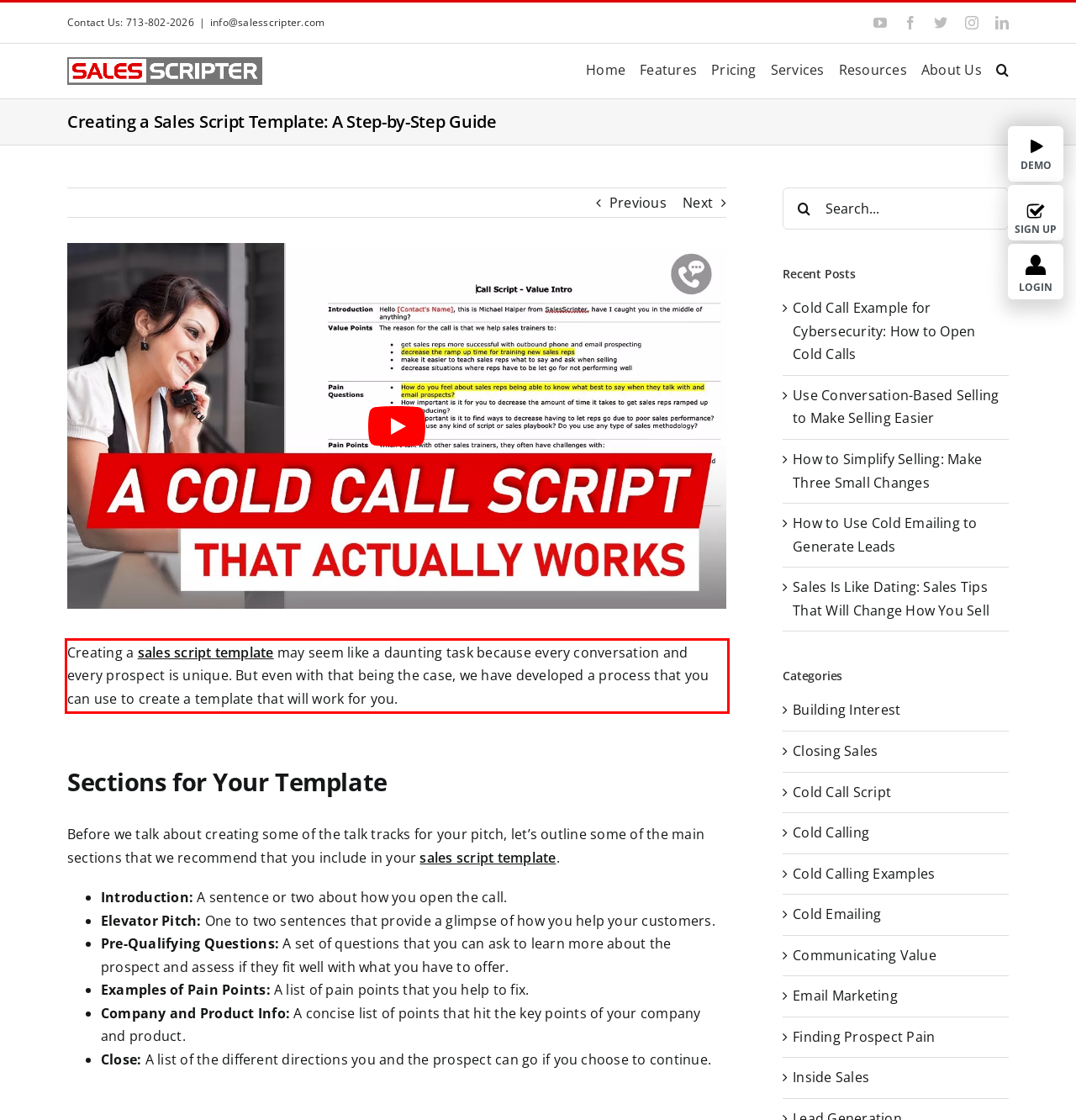You are given a screenshot with a red rectangle. Identify and extract the text within this red bounding box using OCR.

Creating a sales script template may seem like a daunting task because every conversation and every prospect is unique. But even with that being the case, we have developed a process that you can use to create a template that will work for you.